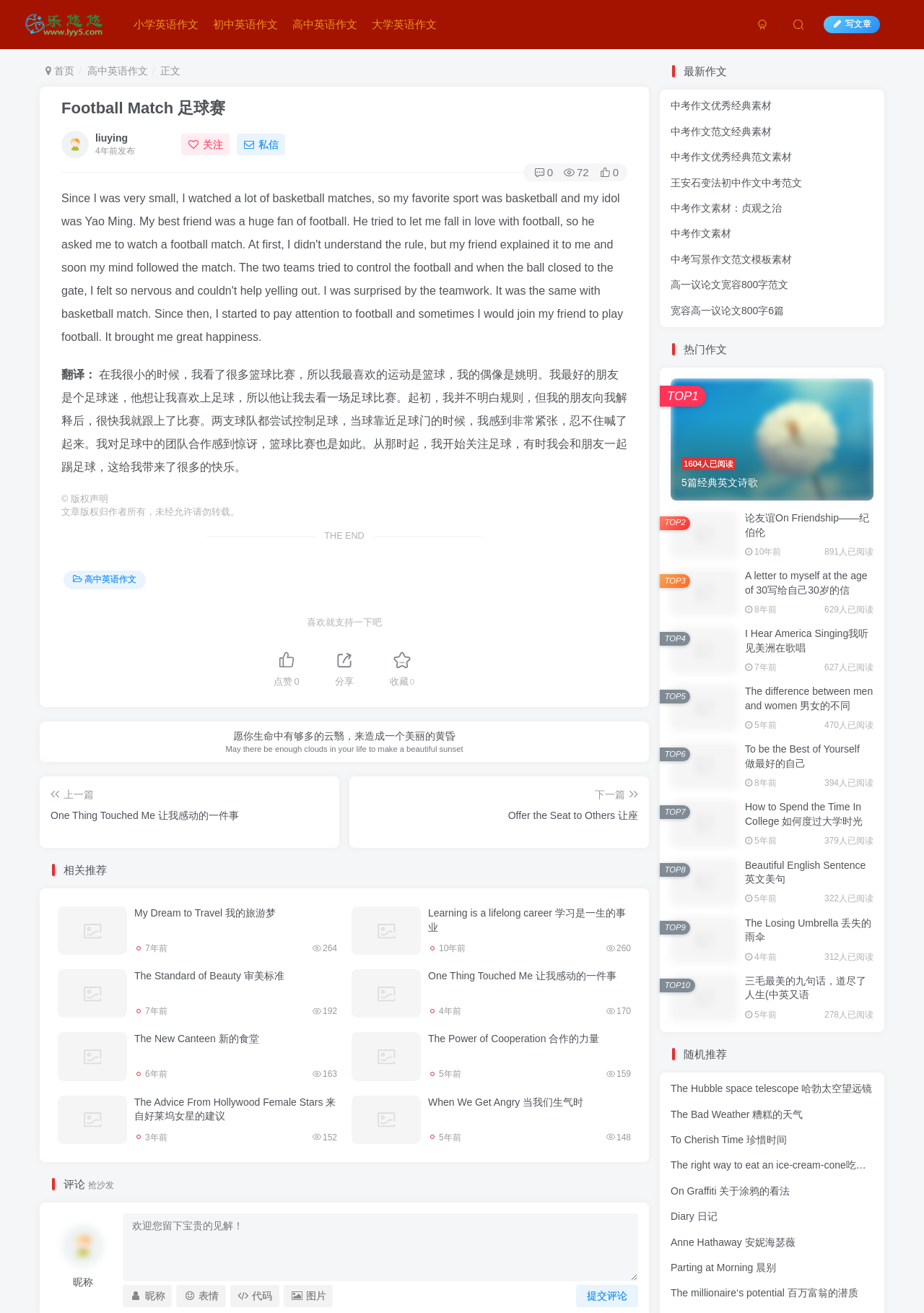Please indicate the bounding box coordinates for the clickable area to complete the following task: "click the link to write an article". The coordinates should be specified as four float numbers between 0 and 1, i.e., [left, top, right, bottom].

[0.891, 0.012, 0.953, 0.025]